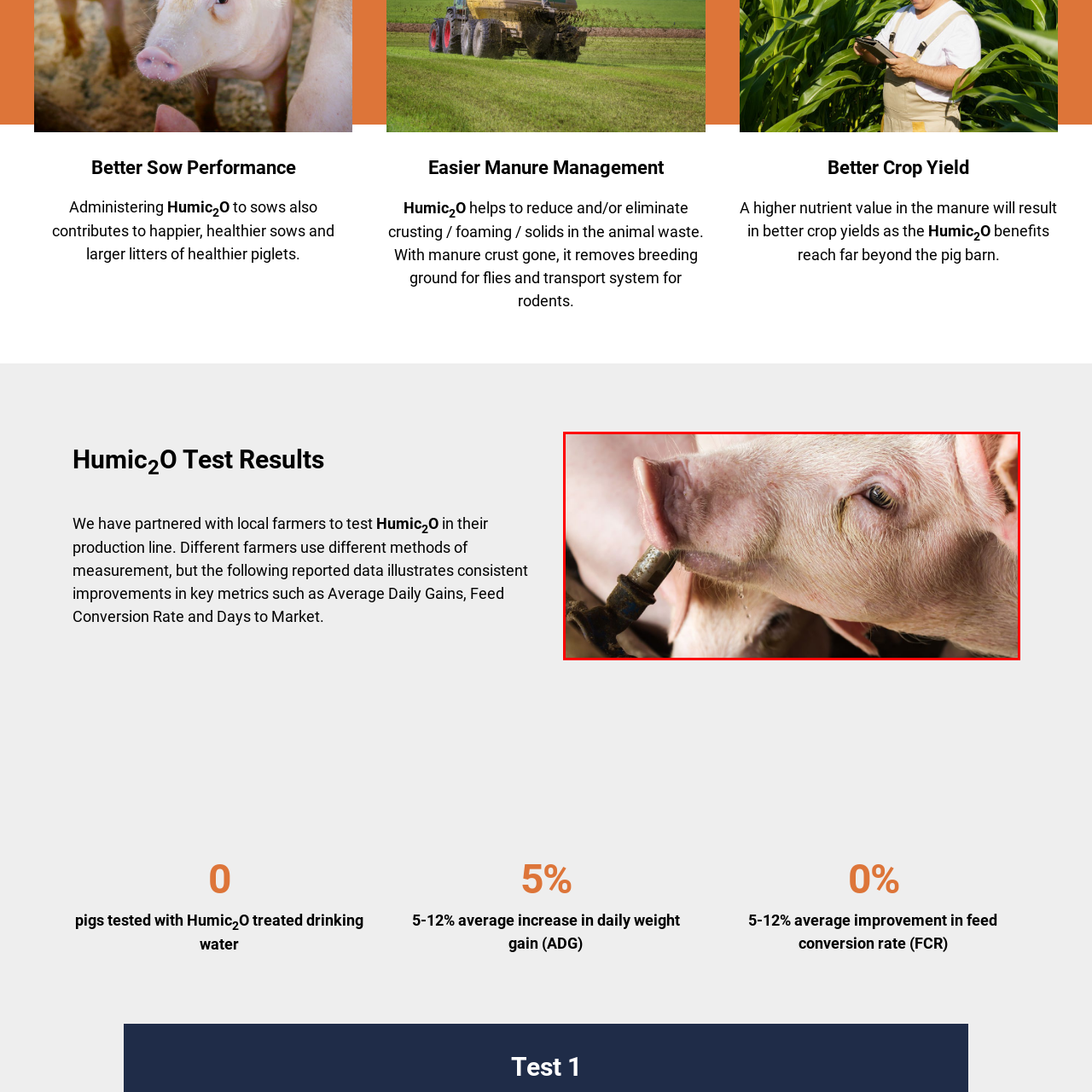View the image highlighted in red and provide one word or phrase: Why is proper hydration important for the pigs?

For their health